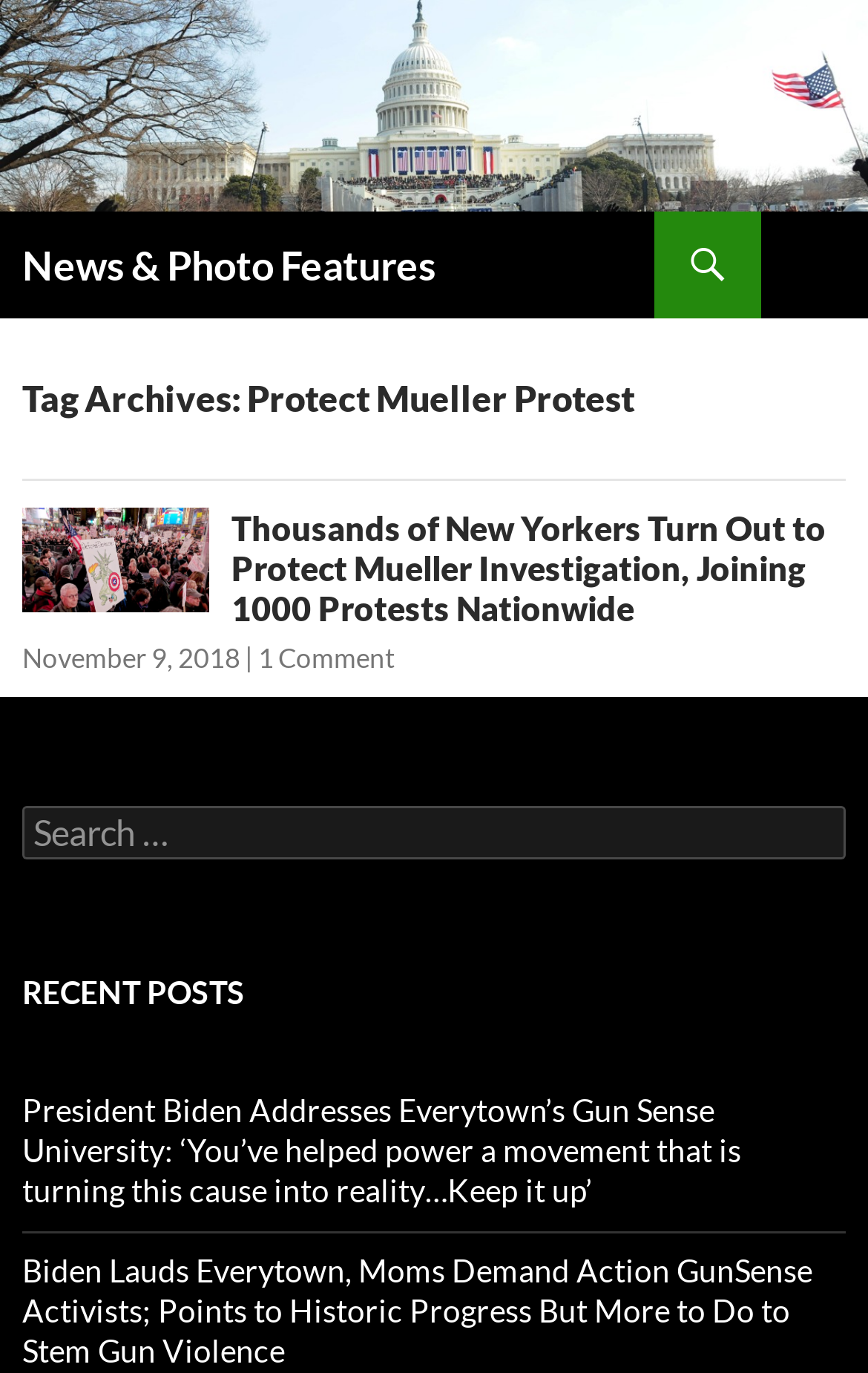Find the bounding box coordinates for the element described here: "November 9, 2018".

[0.026, 0.467, 0.277, 0.491]